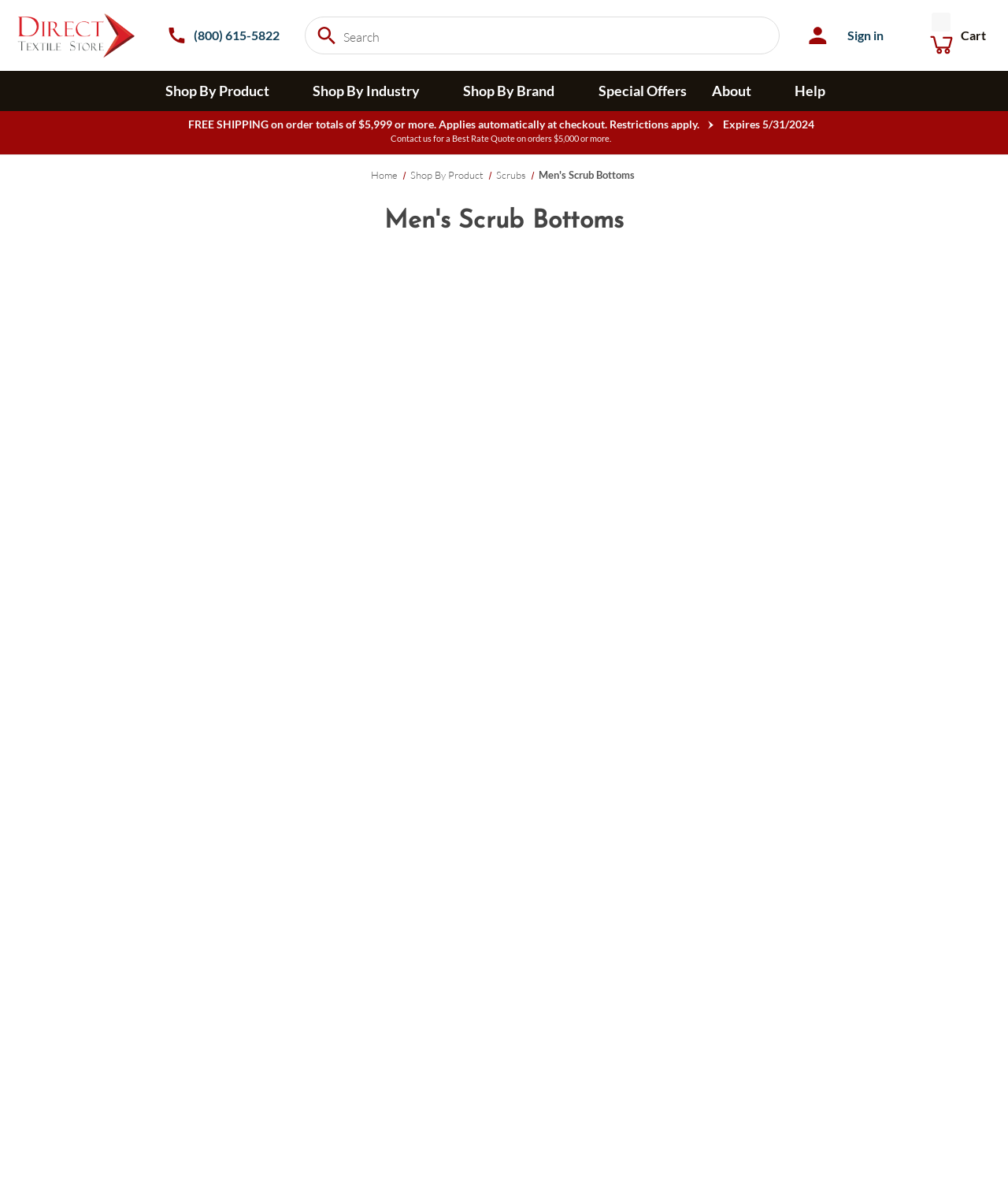Please identify the bounding box coordinates of where to click in order to follow the instruction: "Search for a keyword".

[0.302, 0.014, 0.773, 0.046]